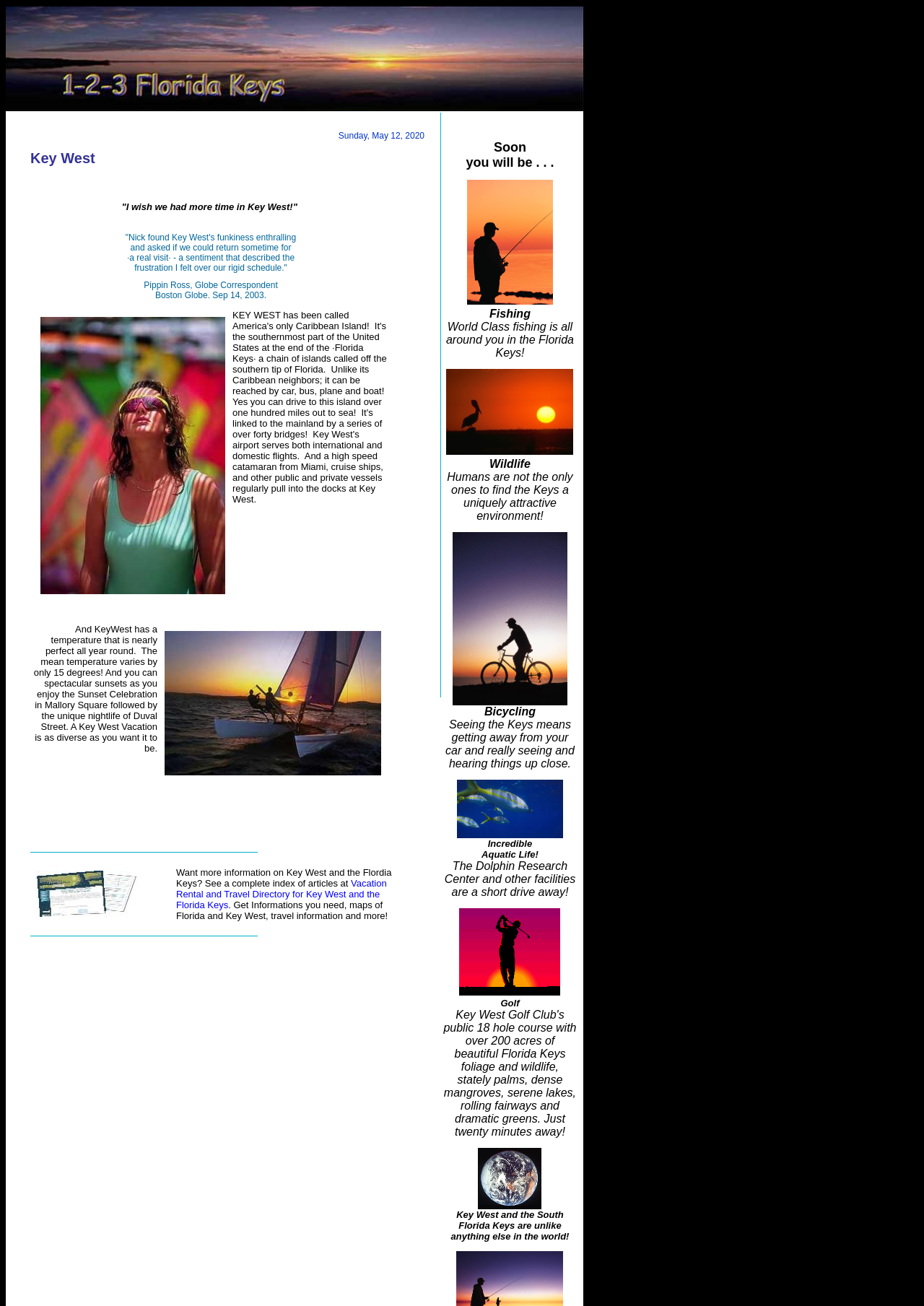What is the name of the correspondent who wrote an article about Key West?
Use the information from the screenshot to give a comprehensive response to the question.

The text 'Pippin Ross, Globe Correspondent Boston Globe. Sep 14, 2003.' suggests that Pippin Ross is the correspondent who wrote an article about Key West.